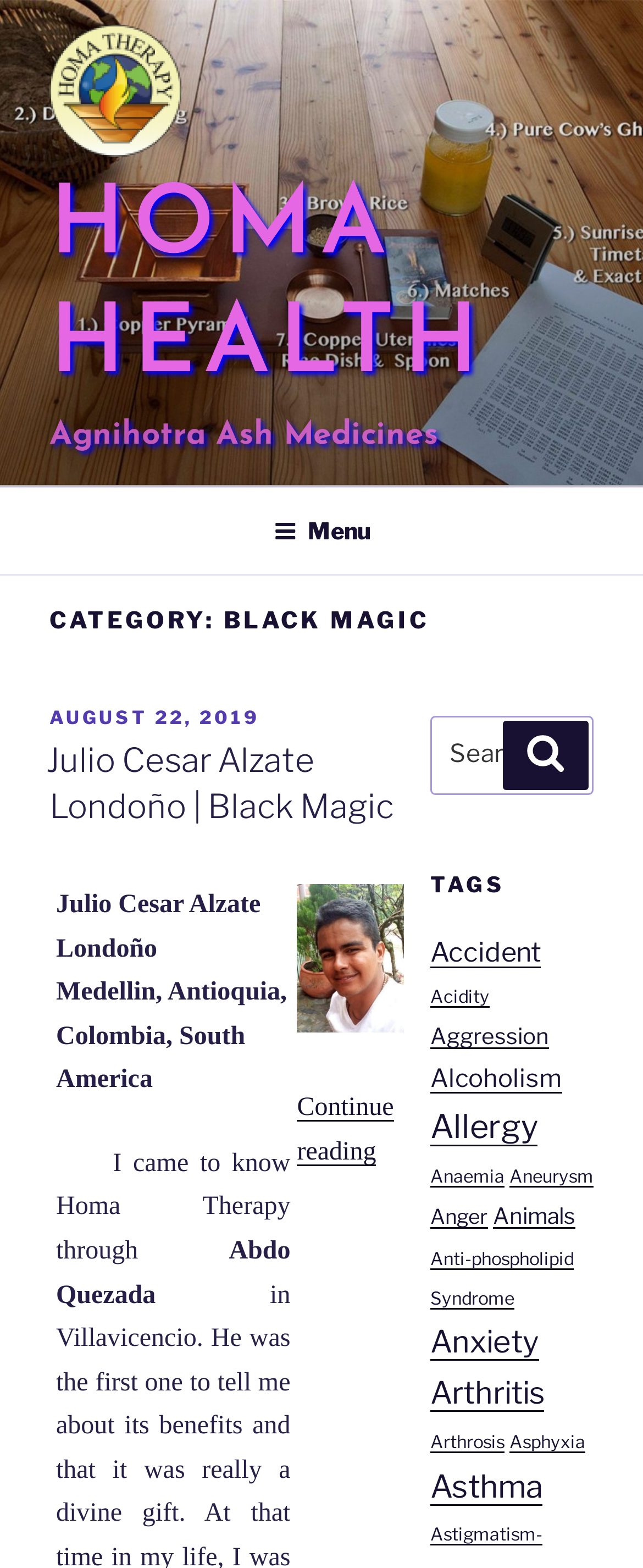Please locate the clickable area by providing the bounding box coordinates to follow this instruction: "Click on the Menu button".

[0.388, 0.313, 0.612, 0.364]